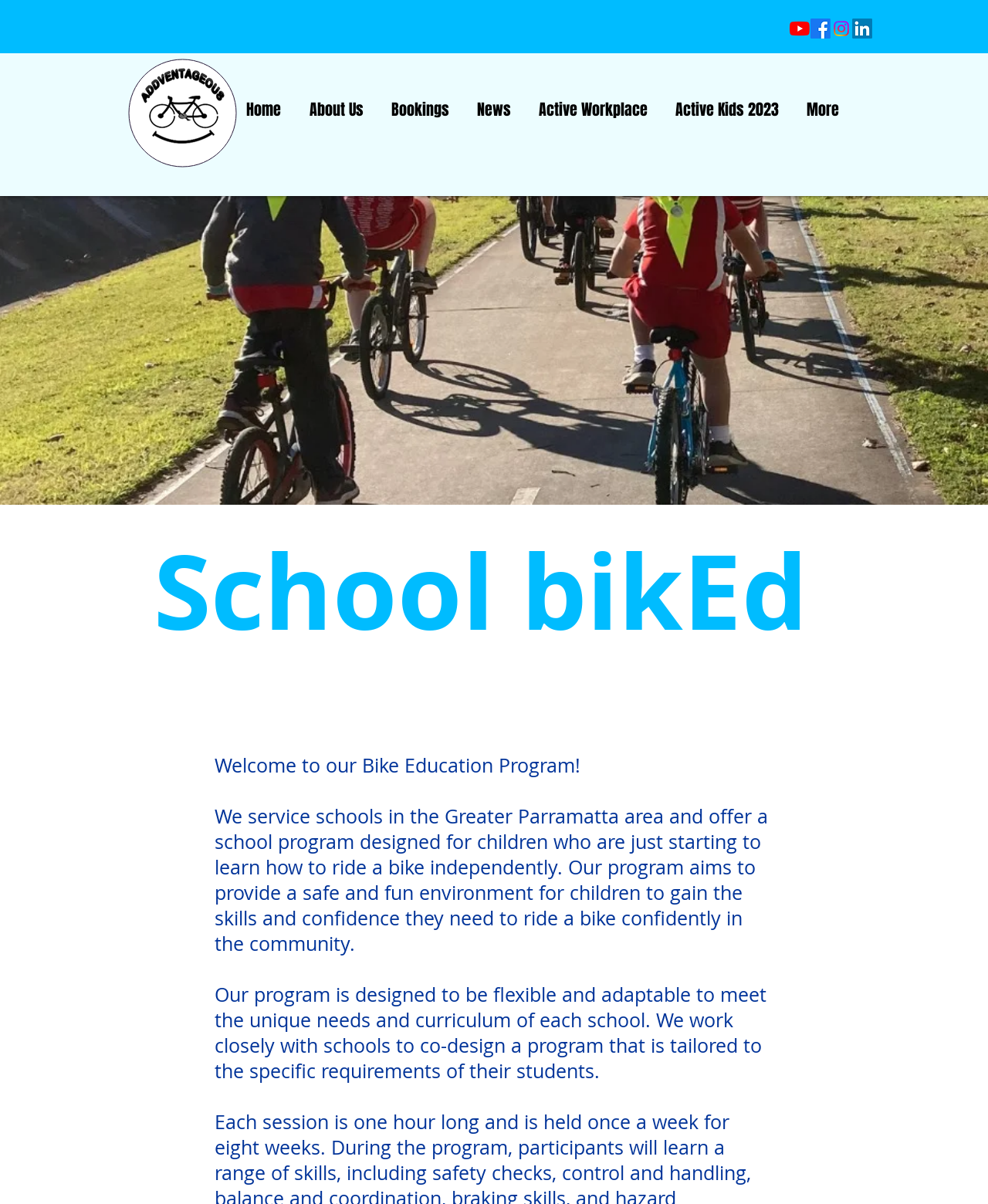Can you provide the bounding box coordinates for the element that should be clicked to implement the instruction: "Click on YouTube"?

[0.799, 0.015, 0.82, 0.032]